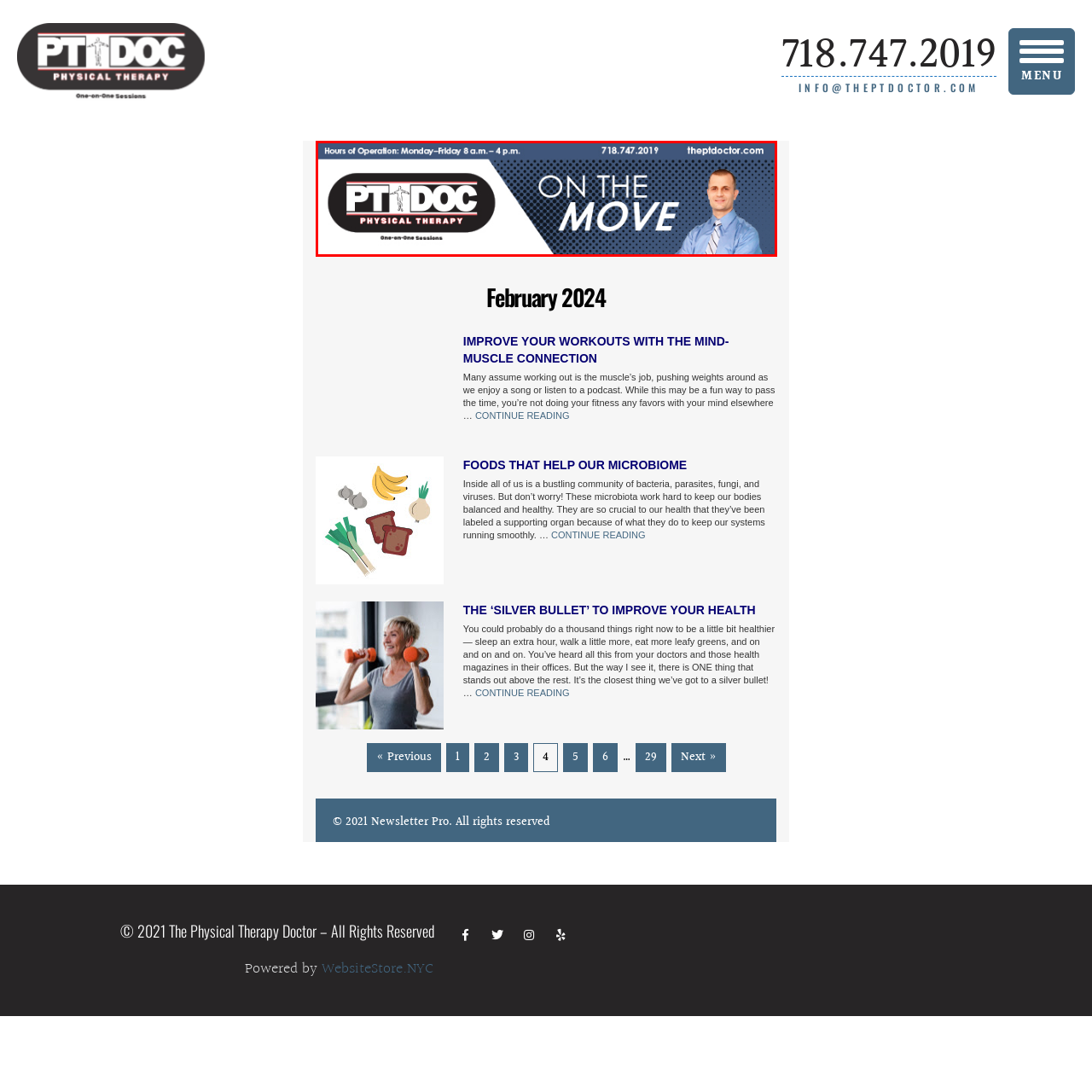What is the website of PT DOC Physical Therapy?
Observe the image inside the red bounding box and answer the question using only one word or a short phrase.

theptdoctor.com